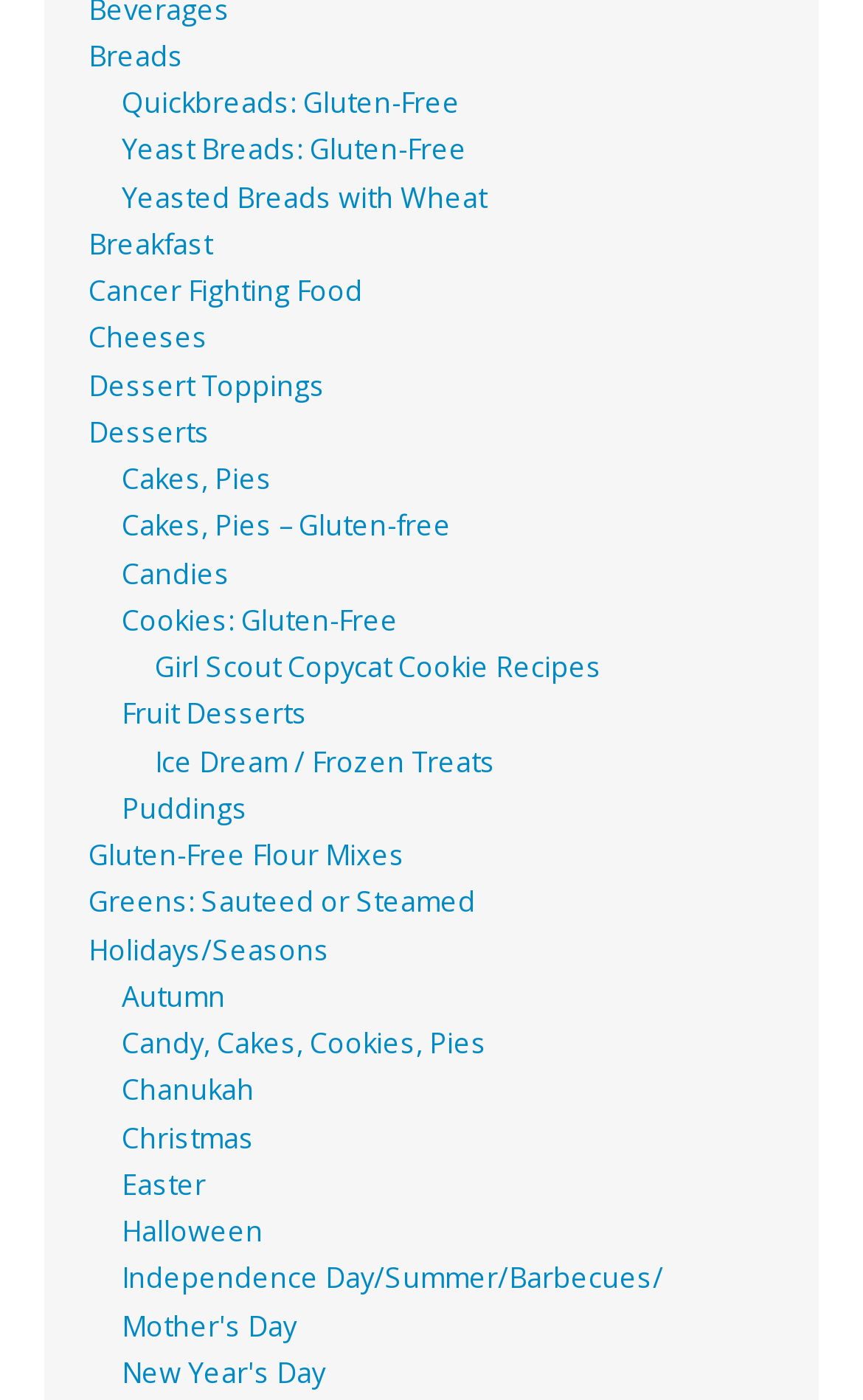Please reply with a single word or brief phrase to the question: 
What type of recipes are listed under 'Girl Scout Copycat Cookie Recipes'?

Cookies